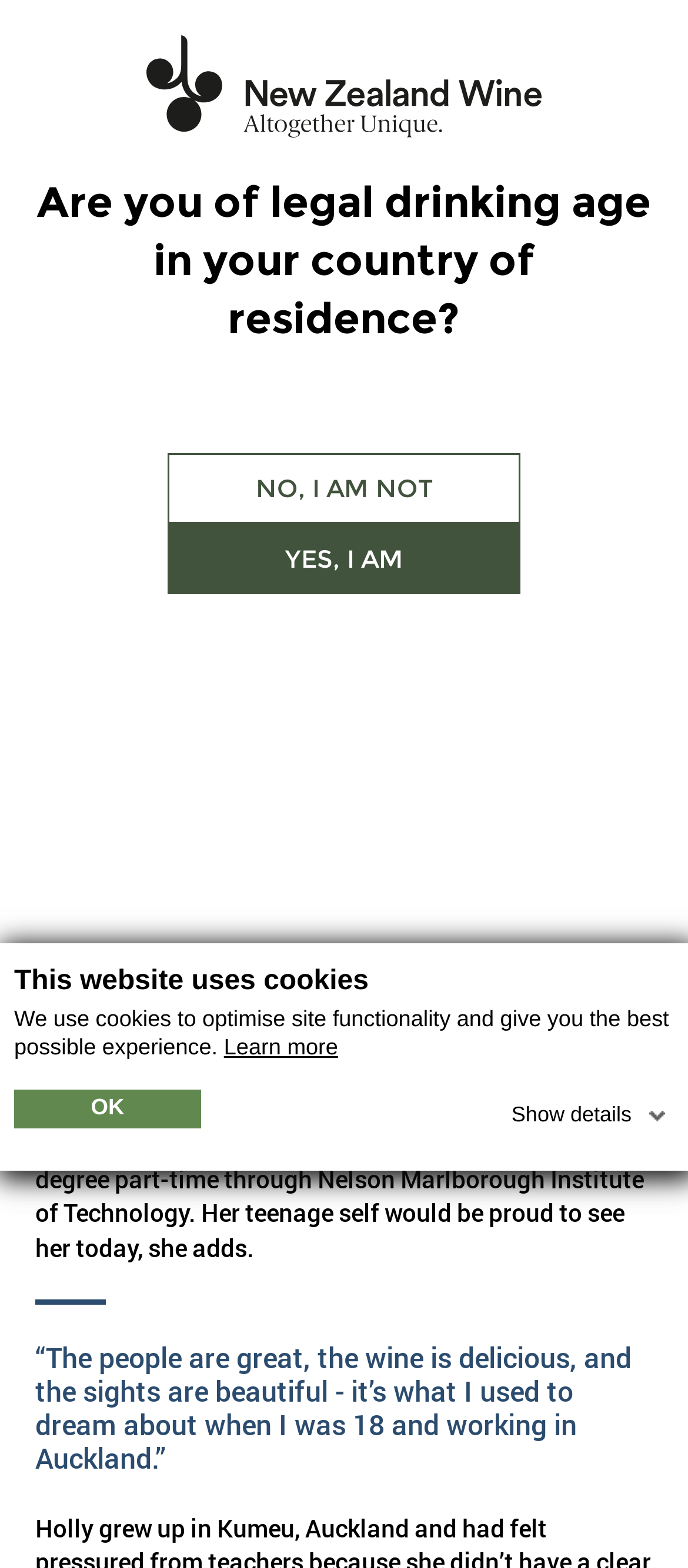Find the bounding box of the web element that fits this description: "Yes, I am".

[0.244, 0.334, 0.756, 0.379]